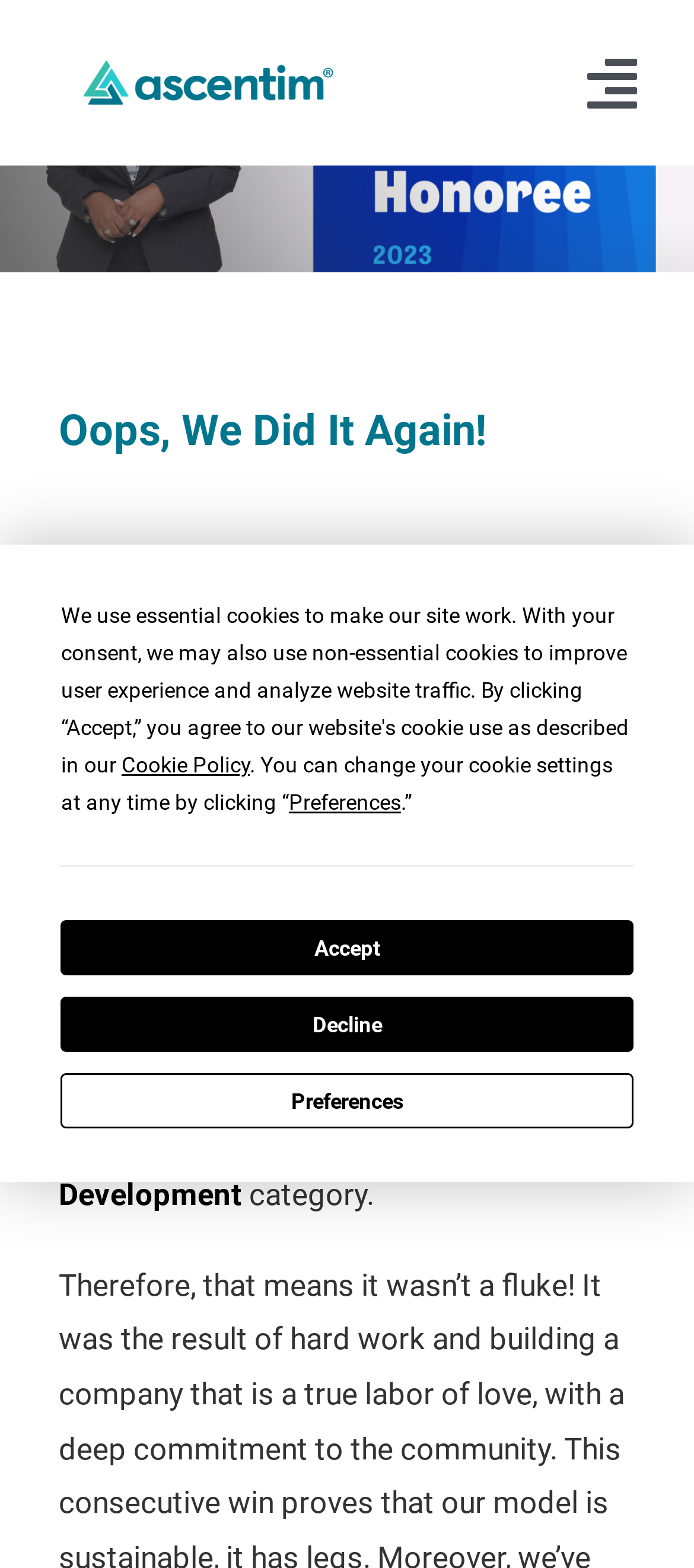What is Ascentim's recent achievement?
Please look at the screenshot and answer using one word or phrase.

Inc. 2023 Best in Business list